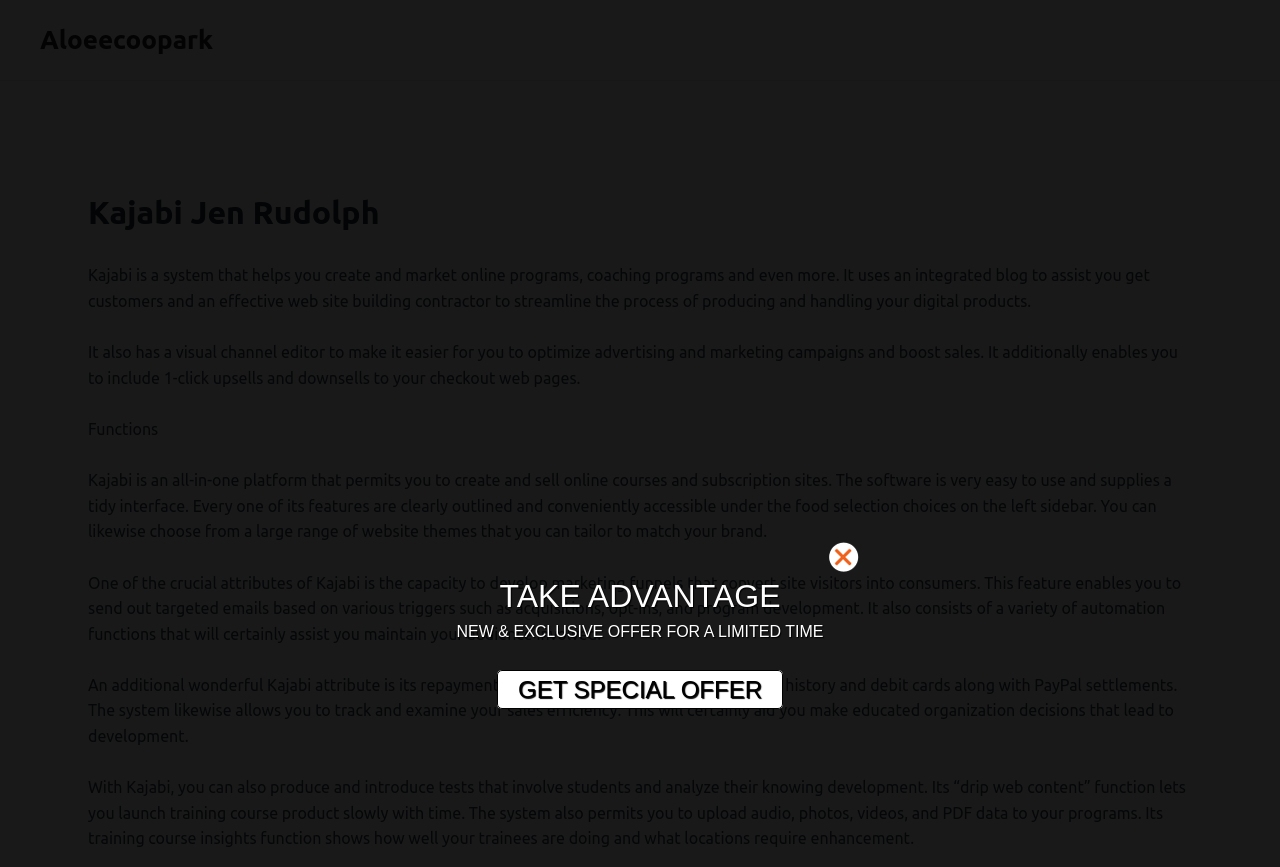What is Kajabi used for? From the image, respond with a single word or brief phrase.

Creating online programs